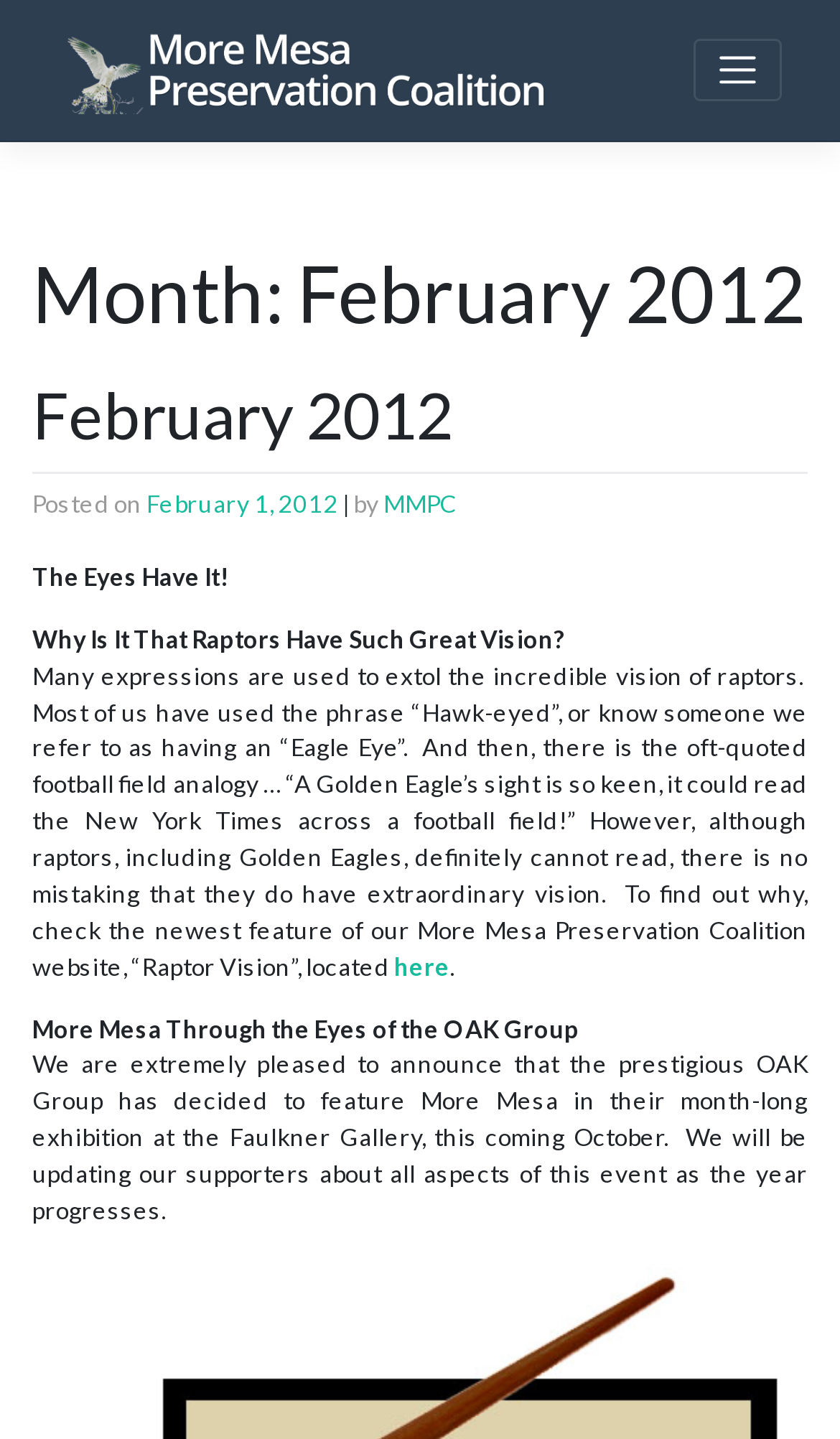From the screenshot, find the bounding box of the UI element matching this description: "February 2012". Supply the bounding box coordinates in the form [left, top, right, bottom], each a float between 0 and 1.

[0.038, 0.261, 0.538, 0.315]